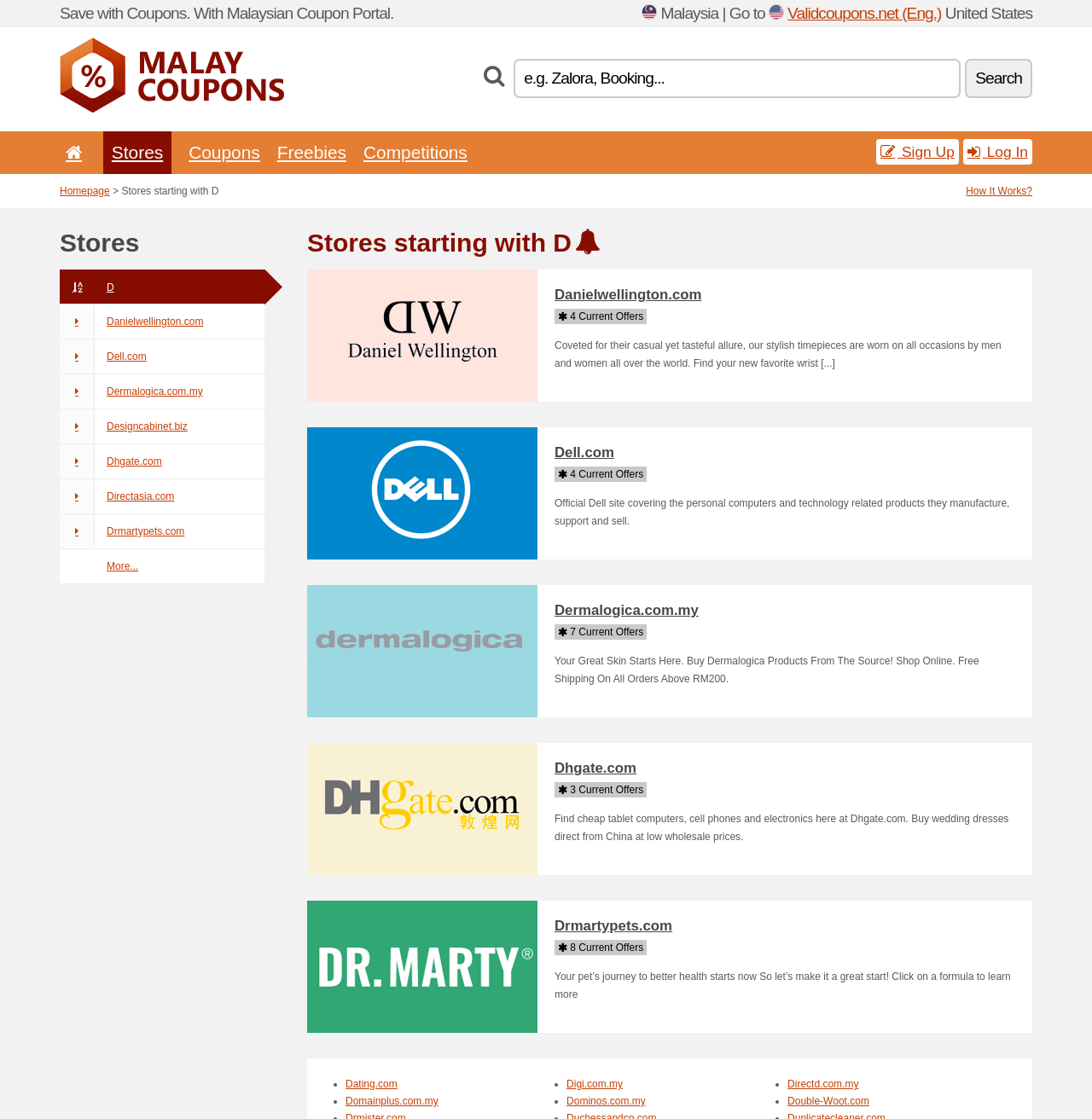Reply to the question below using a single word or brief phrase:
What is the purpose of the textbox?

Search for stores